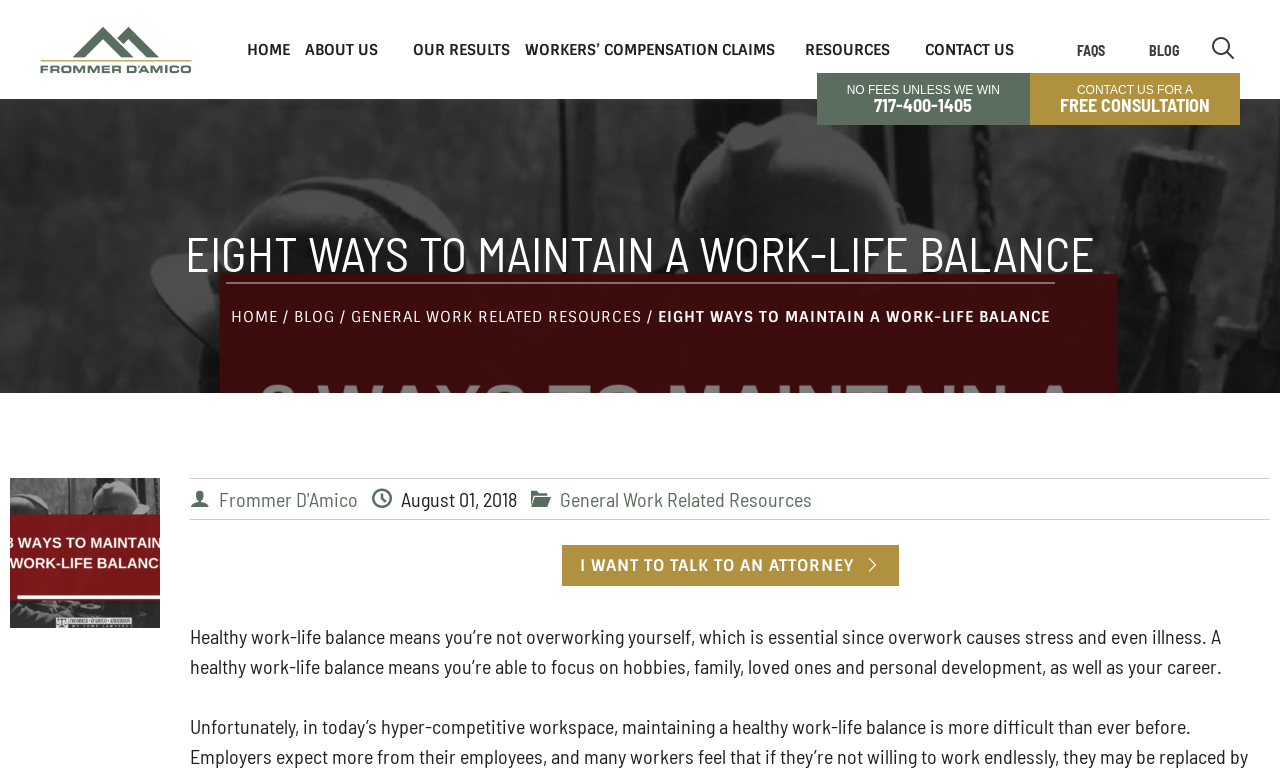Refer to the image and provide an in-depth answer to the question:
What is the topic of the article?

I looked at the heading 'EIGHT WAYS TO MAINTAIN A WORK-LIFE BALANCE' and the text below it, which suggests that the article is about maintaining a healthy work-life balance.